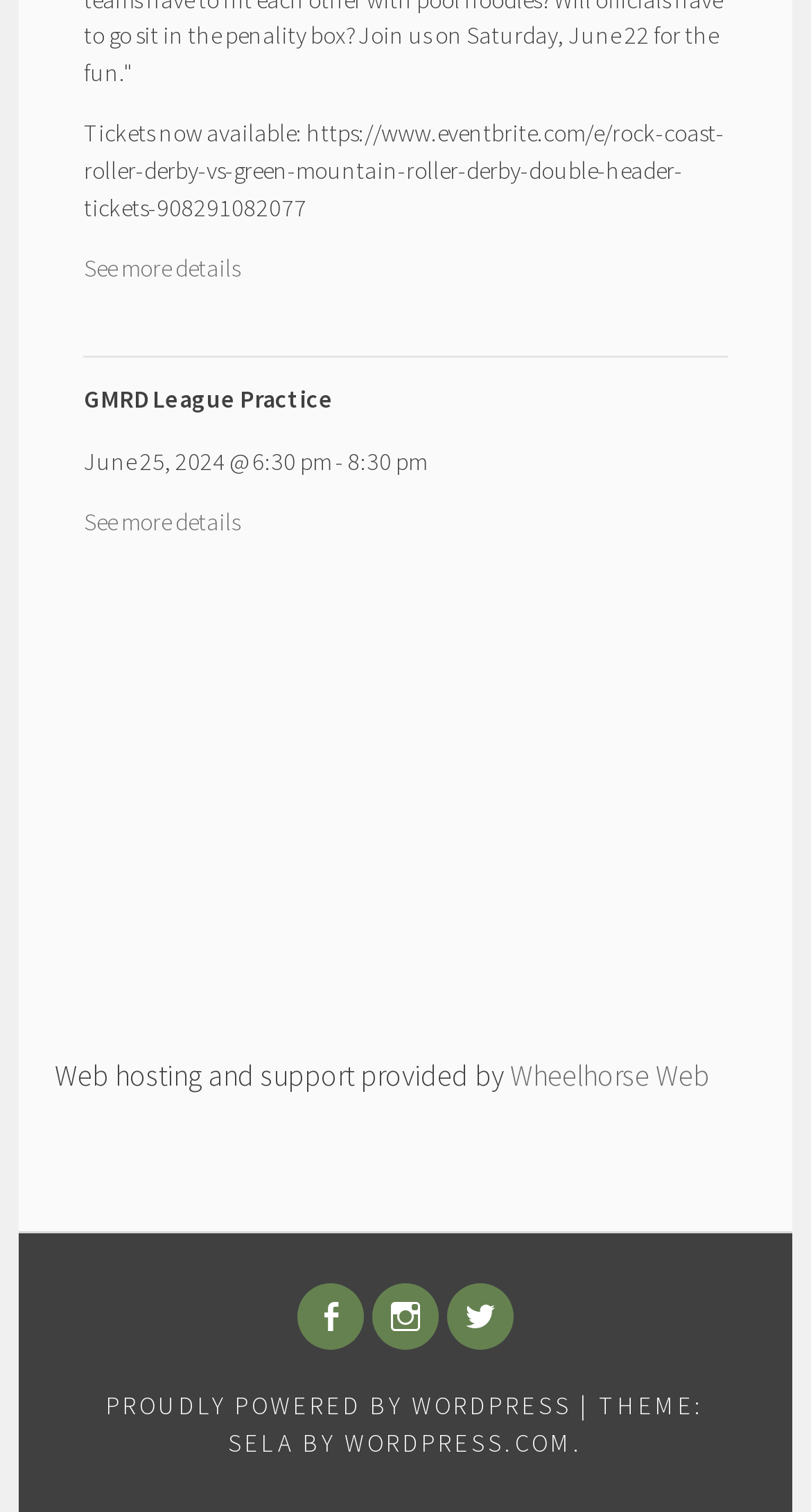Please mark the clickable region by giving the bounding box coordinates needed to complete this instruction: "Visit the Facebook page".

[0.367, 0.848, 0.449, 0.892]